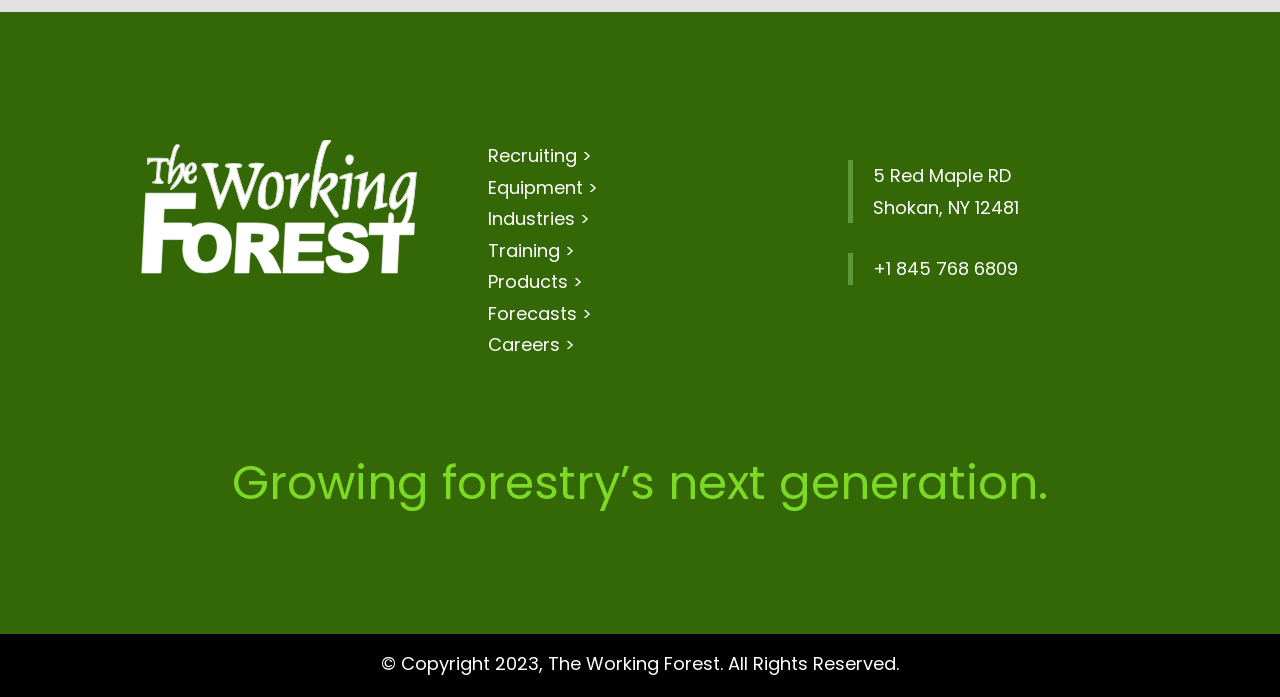How many main sections are there in the top navigation? From the image, respond with a single word or brief phrase.

7